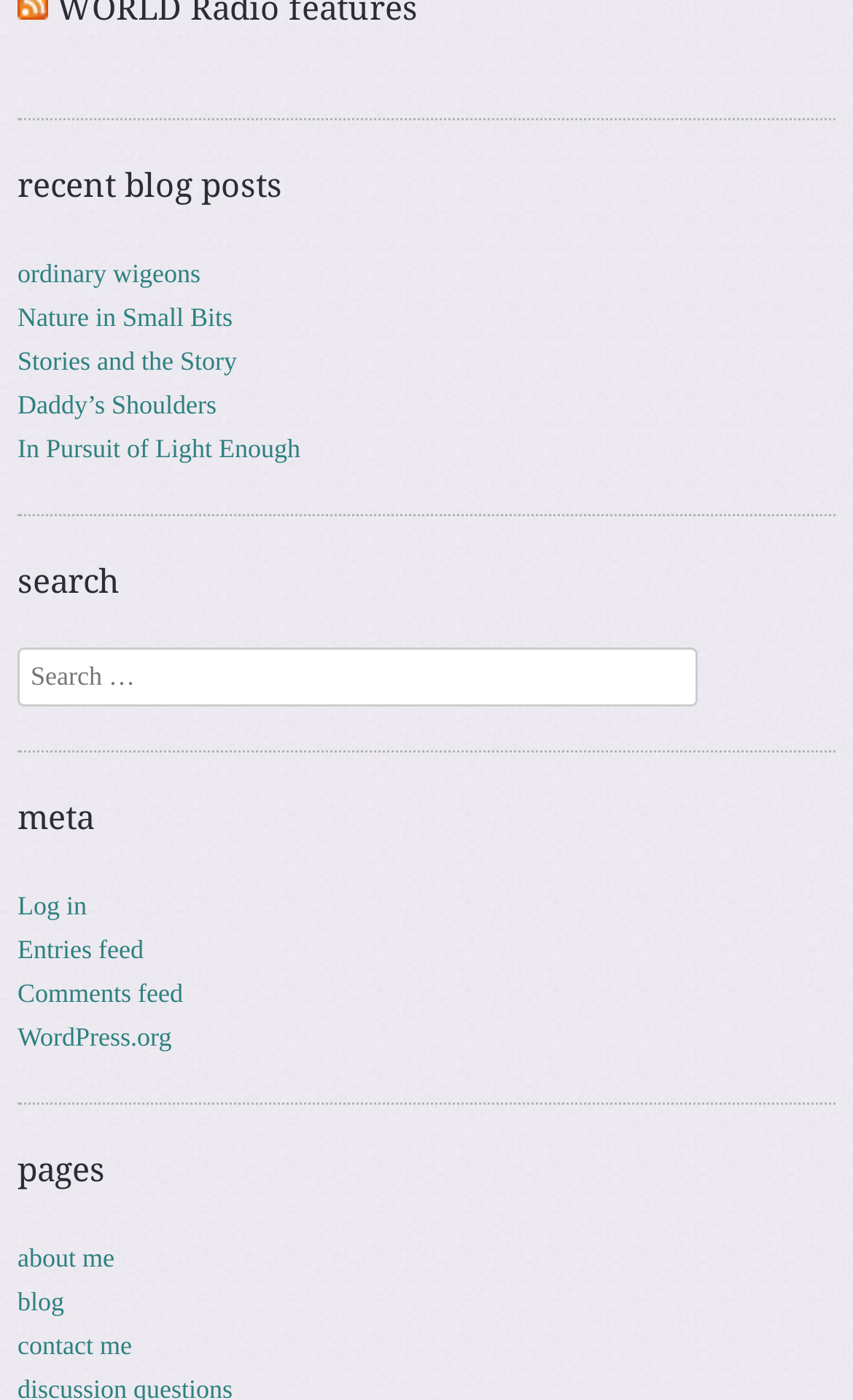What is the second link under the 'Recent blog posts' category?
Please give a detailed and elaborate answer to the question based on the image.

The second link under the 'Recent blog posts' category is 'Nature in Small Bits', which is located below the 'ordinary wigeons' link.